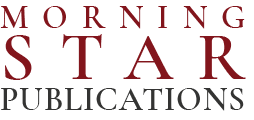Give a one-word or short phrase answer to this question: 
What type of content is the publication likely associated with?

news, stories, and content